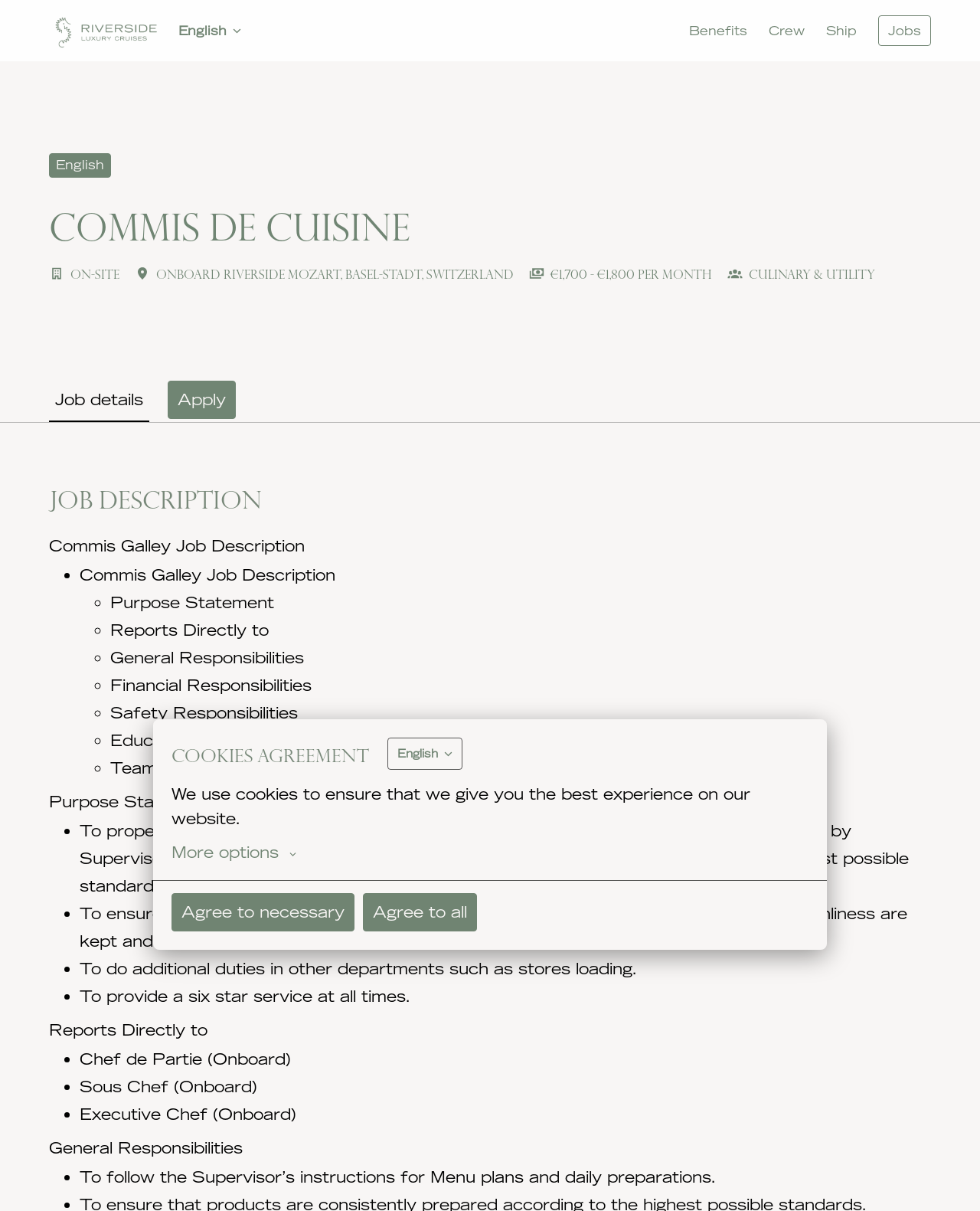What is the purpose of this job?
Based on the visual, give a brief answer using one word or a short phrase.

To properly prepare all items required for the daily Menus